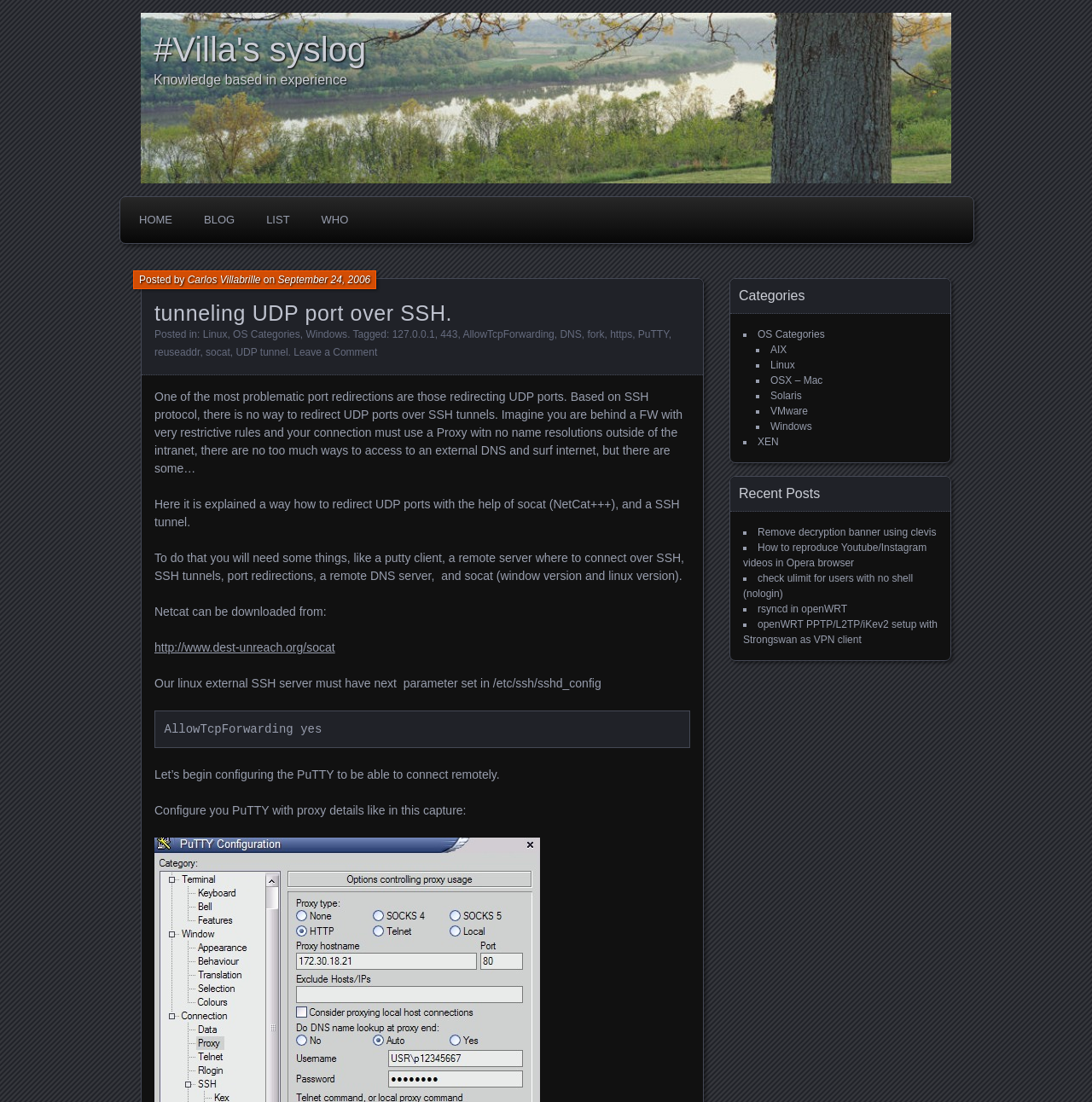Find the bounding box coordinates of the element you need to click on to perform this action: 'Click on the HOME link'. The coordinates should be represented by four float values between 0 and 1, in the format [left, top, right, bottom].

[0.116, 0.184, 0.17, 0.215]